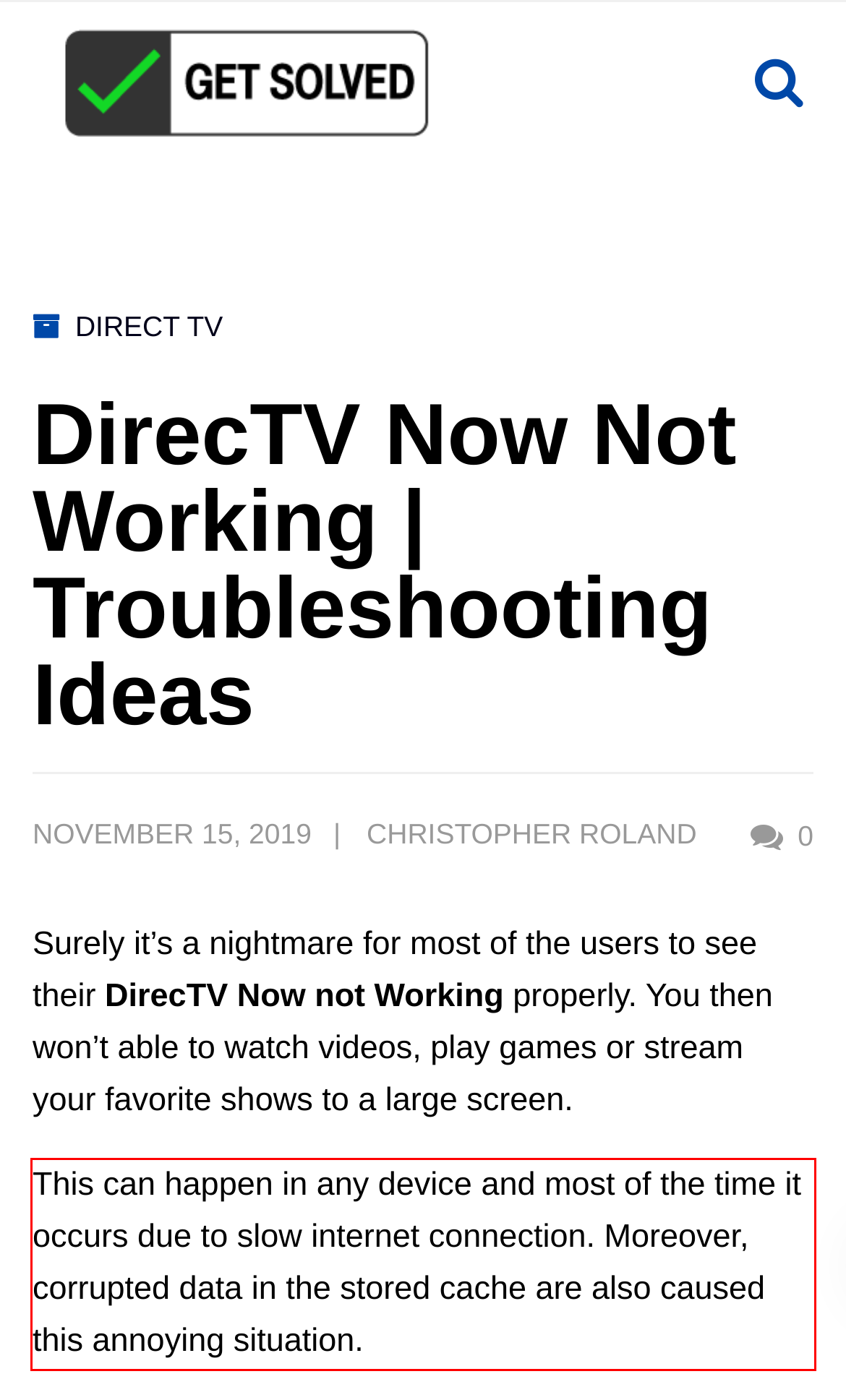Analyze the red bounding box in the provided webpage screenshot and generate the text content contained within.

This can happen in any device and most of the time it occurs due to slow internet connection. Moreover, corrupted data in the stored cache are also caused this annoying situation.